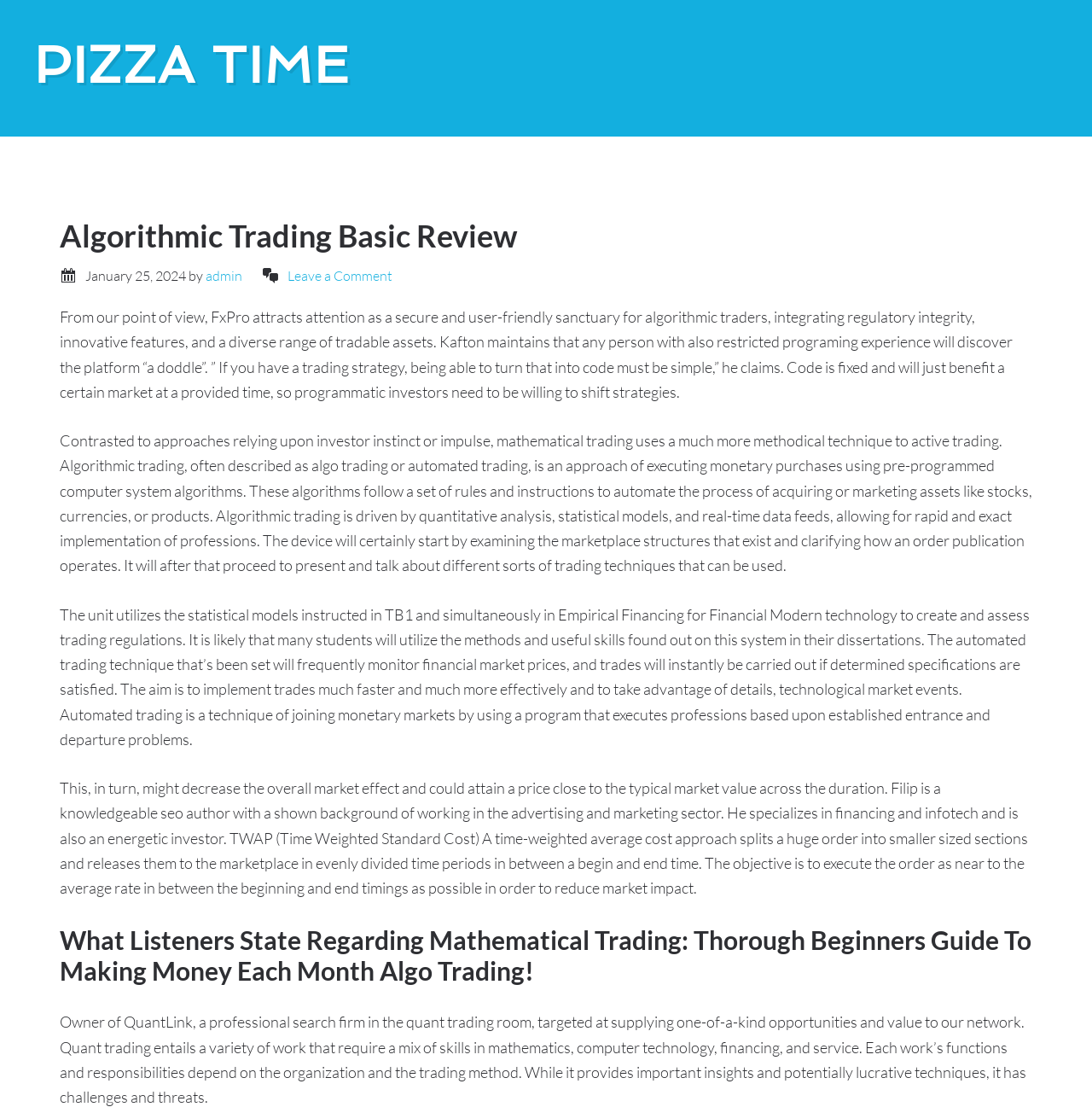Find the bounding box of the UI element described as follows: "admin".

[0.188, 0.241, 0.222, 0.257]